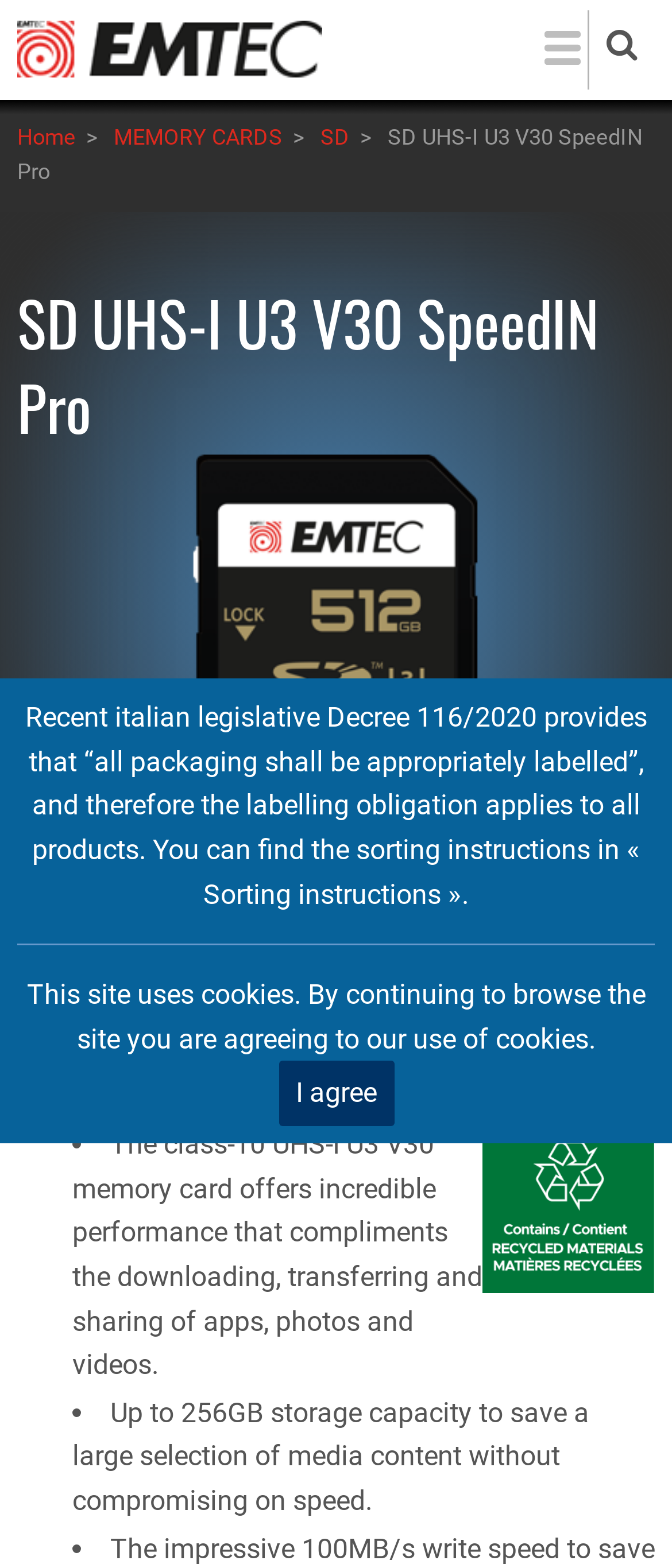Carefully examine the image and provide an in-depth answer to the question: What is the name of the memory card?

I found the answer by looking at the heading element with the text 'SD UHS-I U3 V30 SpeedIN Pro' which is located at the top of the webpage, indicating that it is the main topic of the page.